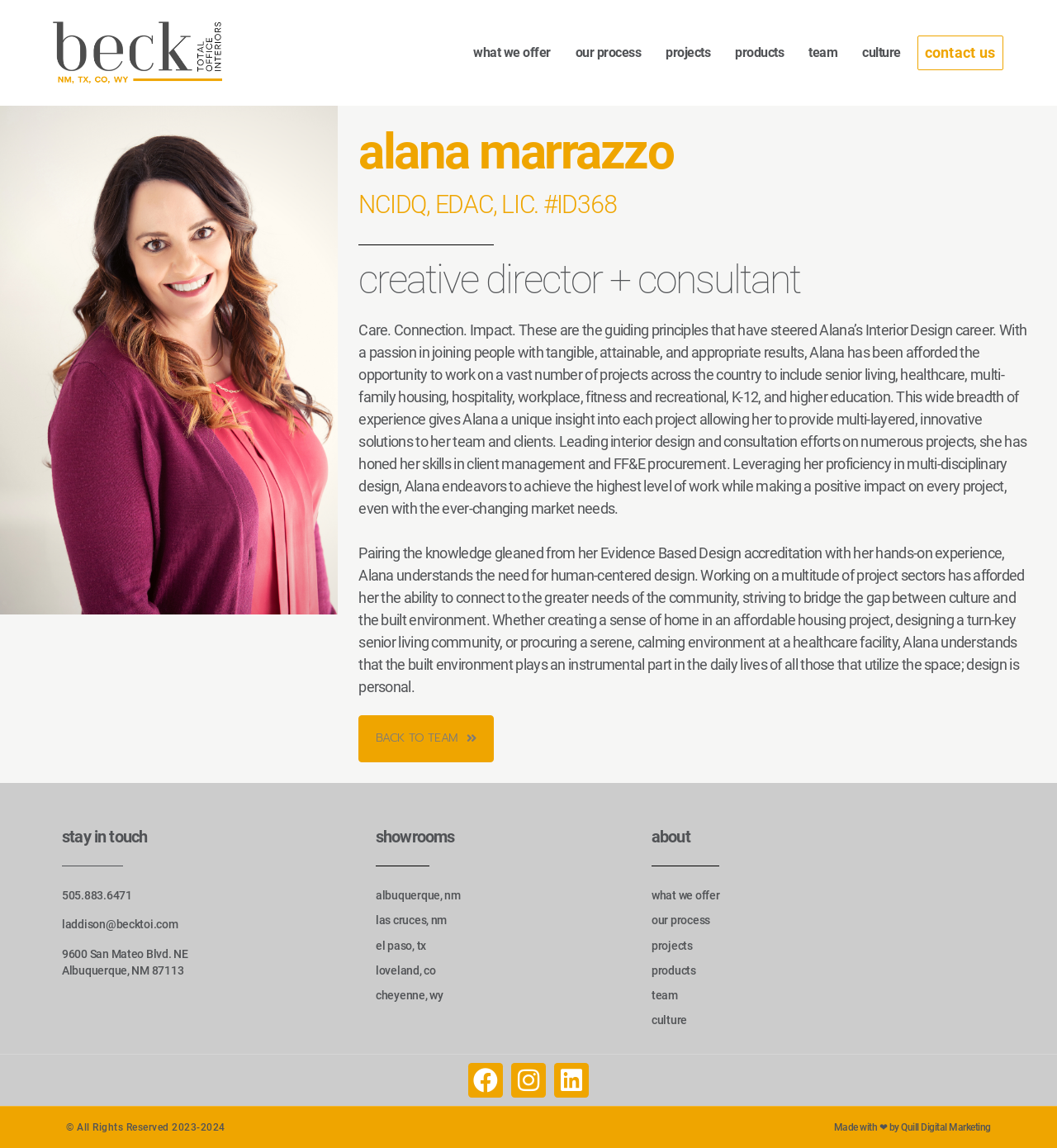Given the element description, predict the bounding box coordinates in the format (top-left x, top-left y, bottom-right x, bottom-right y). Make sure all values are between 0 and 1. Here is the element description: back to team

[0.339, 0.623, 0.467, 0.664]